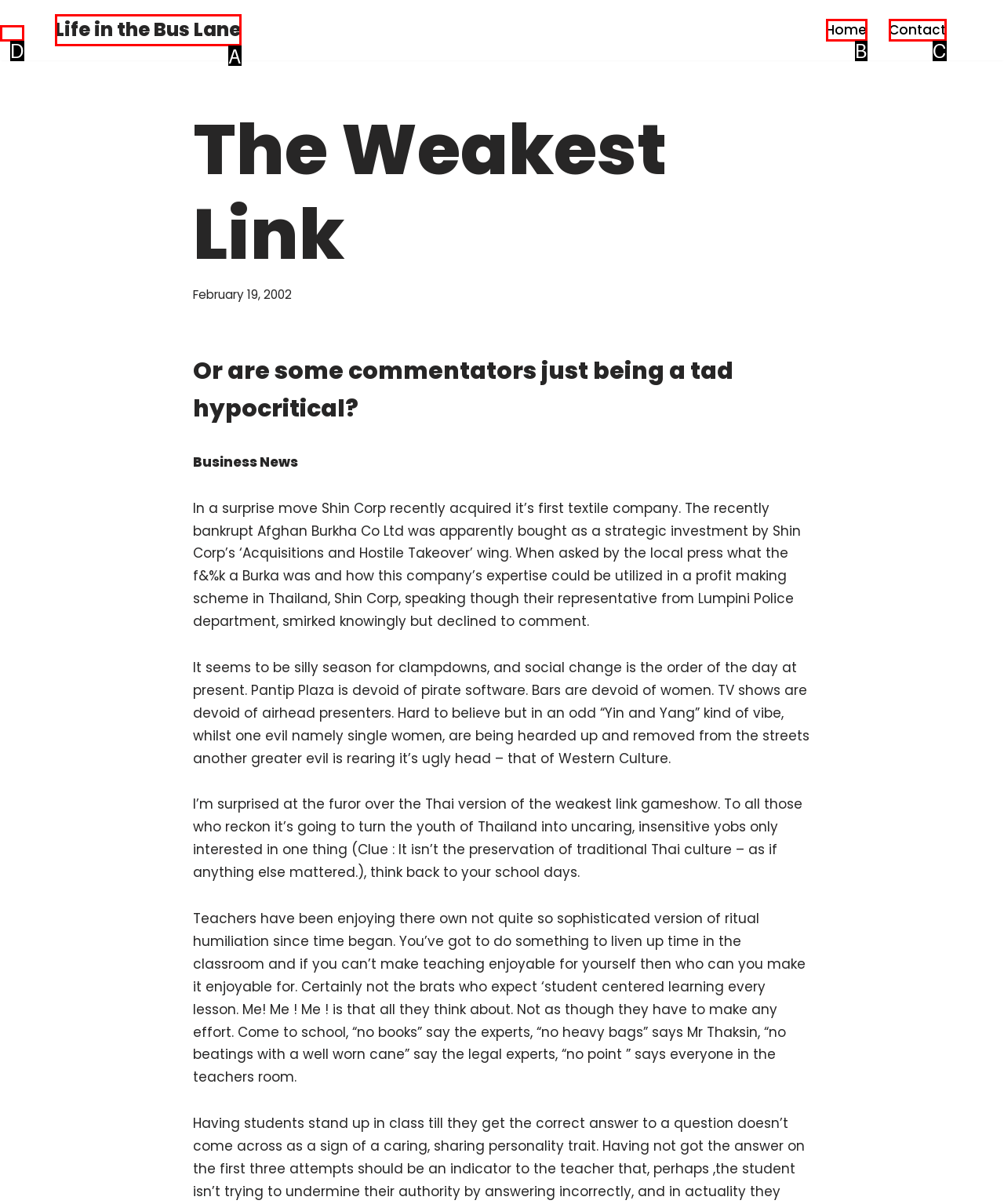Identify the letter that best matches this UI element description: Home
Answer with the letter from the given options.

B